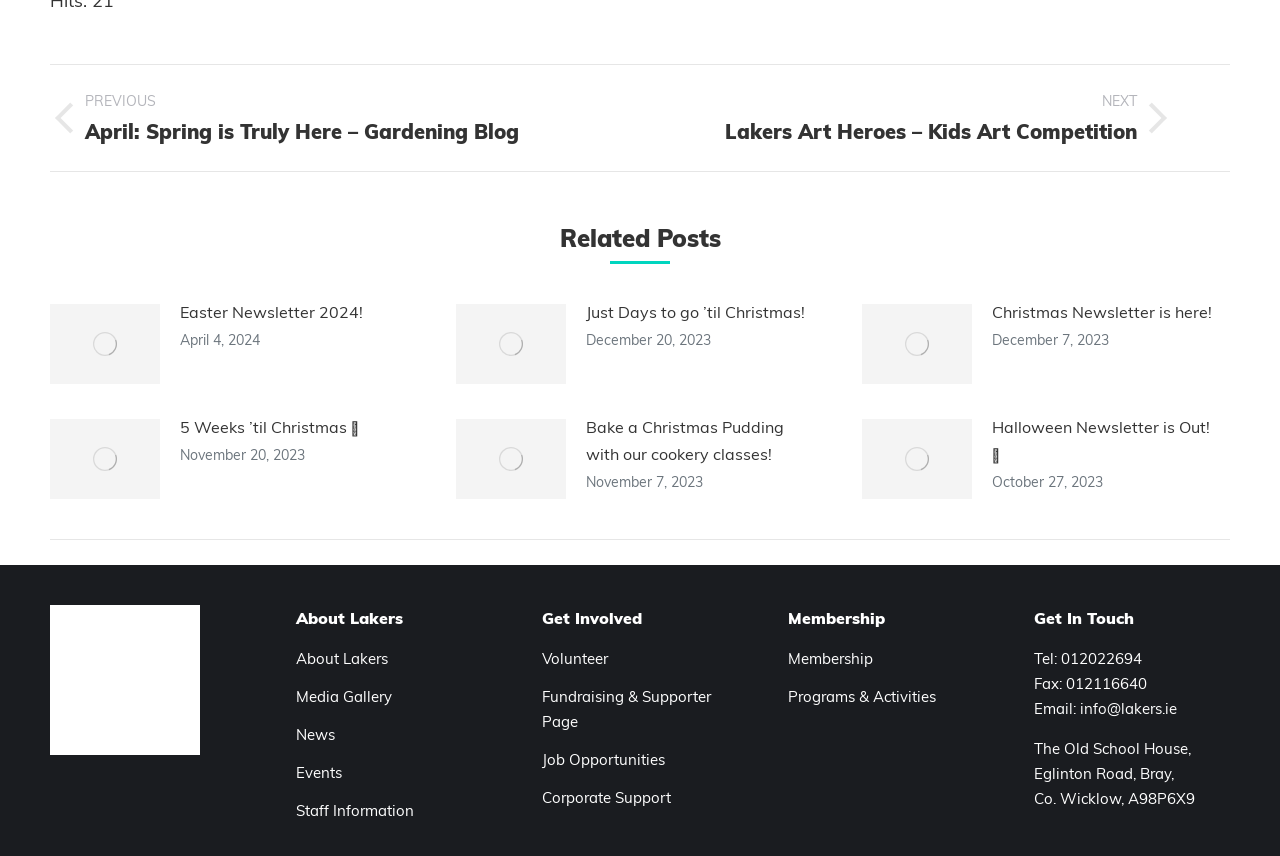Using the provided description Halloween Newsletter is Out! 🎃, find the bounding box coordinates for the UI element. Provide the coordinates in (top-left x, top-left y, bottom-right x, bottom-right y) format, ensuring all values are between 0 and 1.

[0.775, 0.484, 0.951, 0.547]